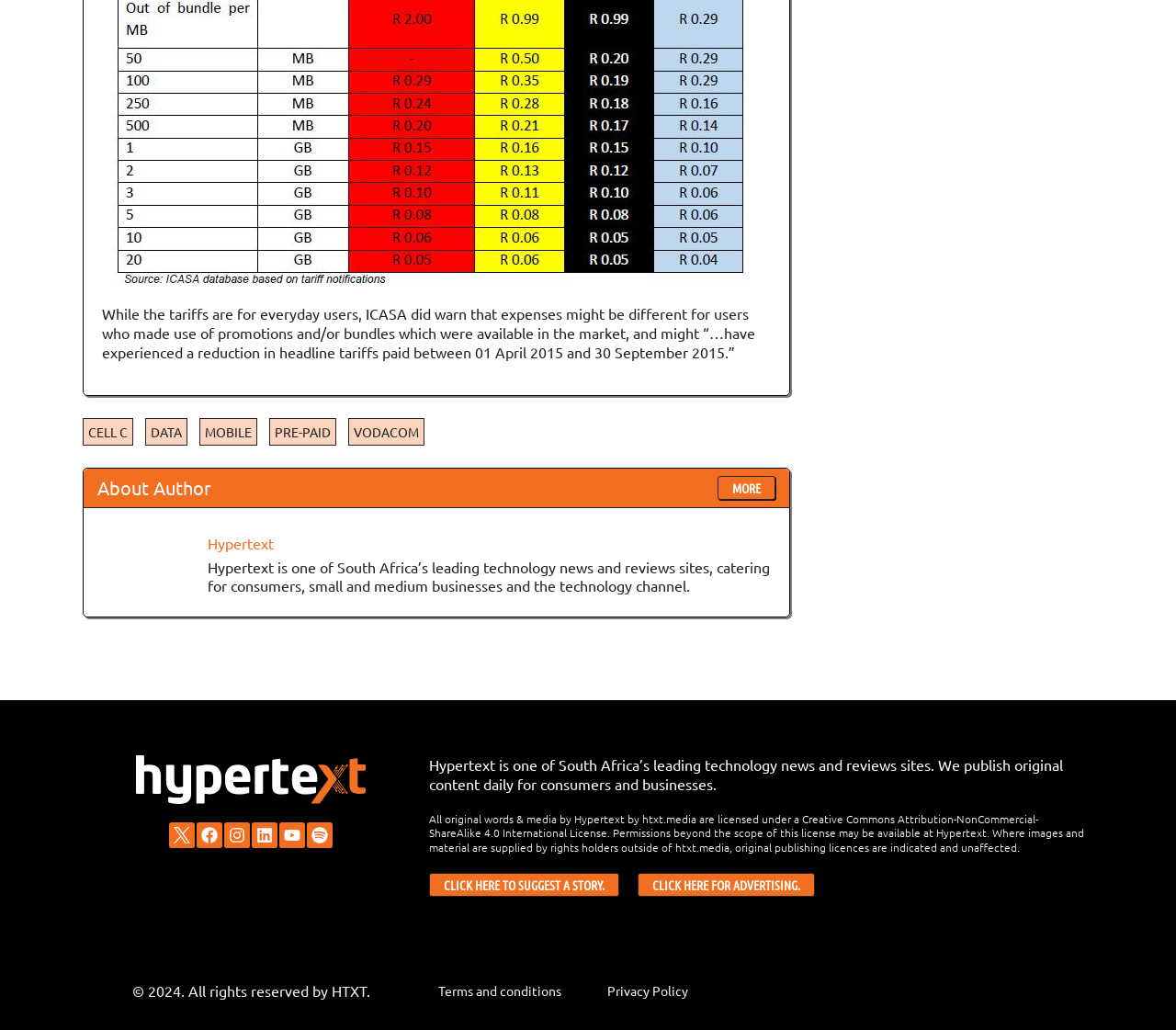Determine the bounding box coordinates of the clickable element to achieve the following action: 'Follow Hypertext on Facebook'. Provide the coordinates as four float values between 0 and 1, formatted as [left, top, right, bottom].

[0.167, 0.799, 0.189, 0.824]